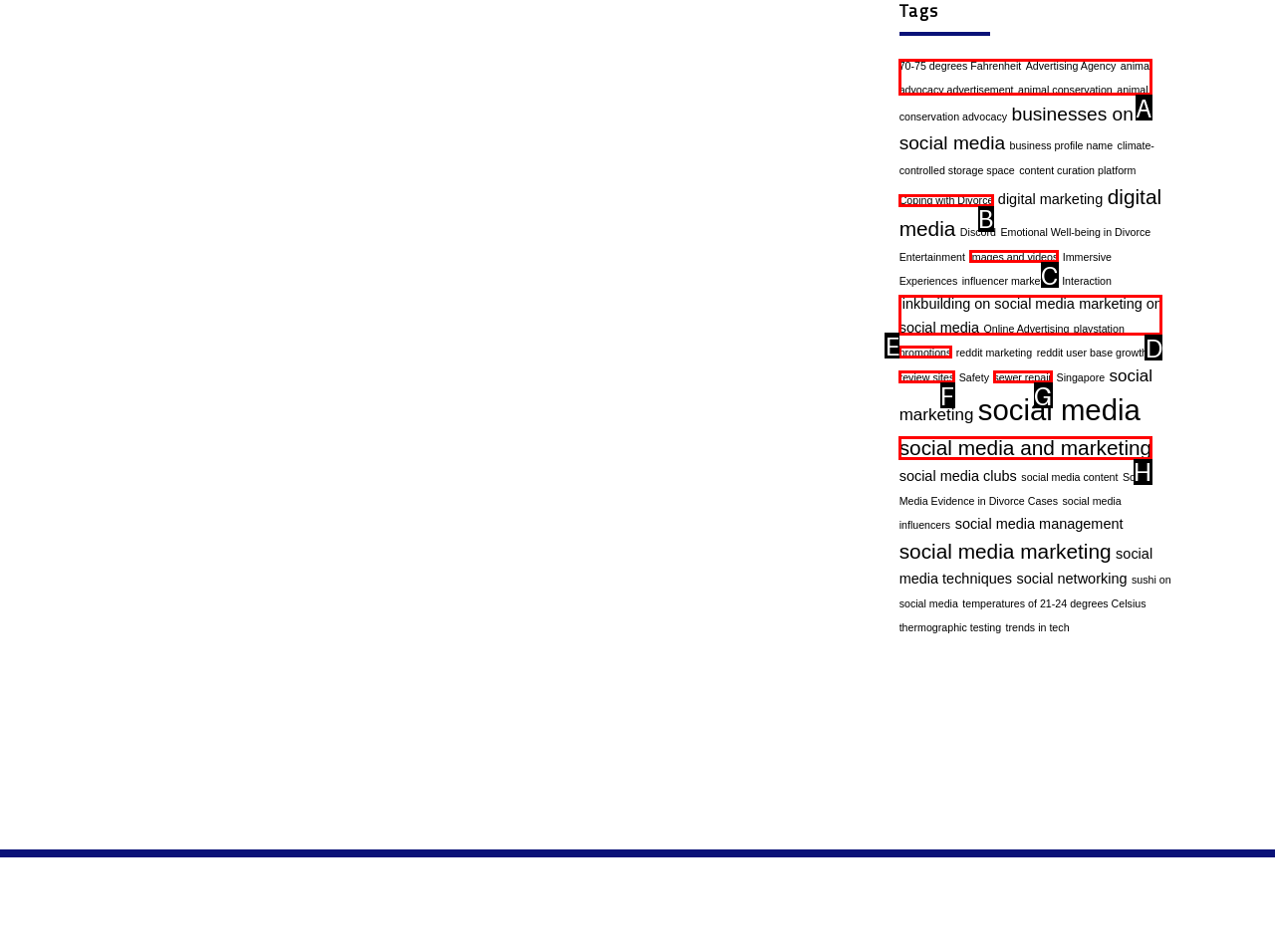Choose the letter that best represents the description: marketing on social media. Provide the letter as your response.

D